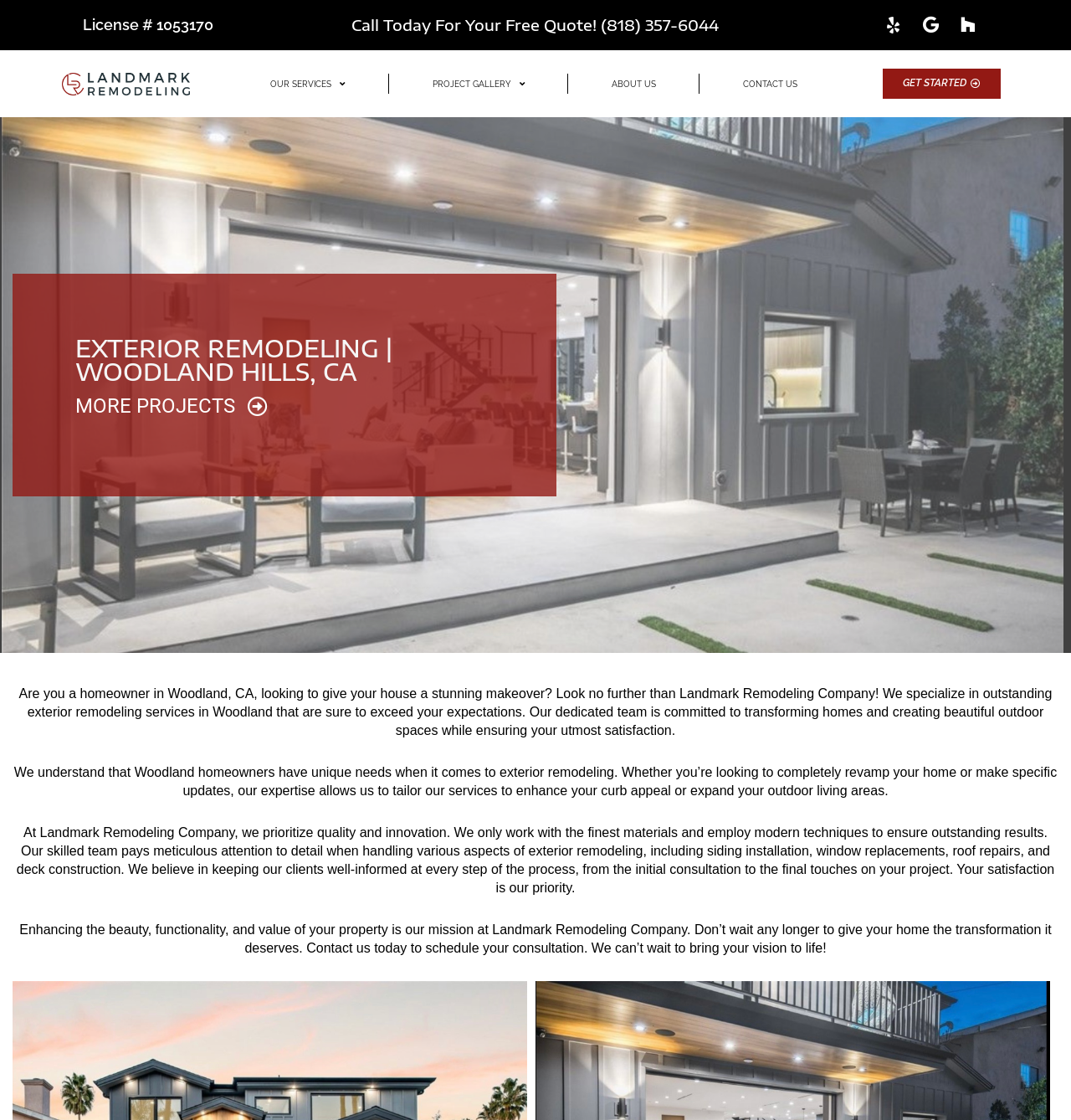Locate the bounding box of the UI element defined by this description: "Our Services". The coordinates should be given as four float numbers between 0 and 1, formatted as [left, top, right, bottom].

[0.216, 0.049, 0.359, 0.101]